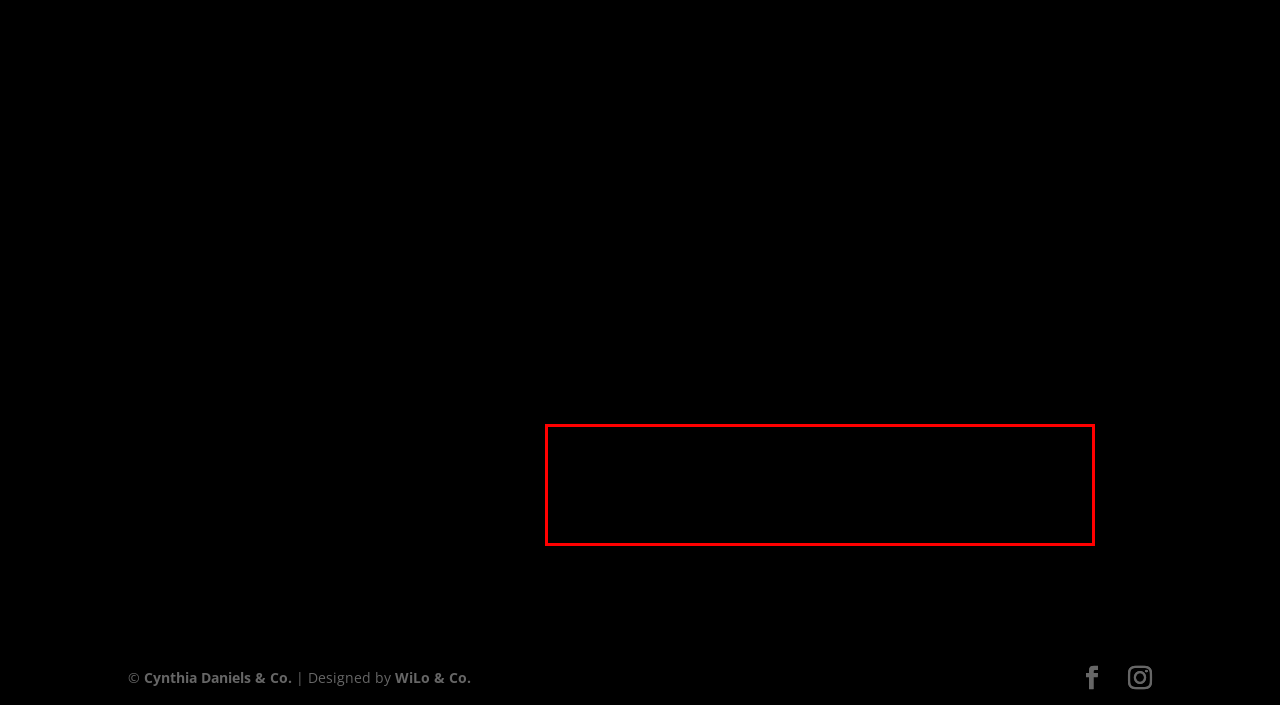Examine the screenshot of the webpage, locate the red bounding box, and perform OCR to extract the text contained within it.

“Working with Cynthia Daniels & Co. was a very enjoyable experience. Her ingenuity, professionalism and ability to deliver make her an incredibly desirable partner. She kept us updated and was always willing to accept our suggestions without hesitation.”